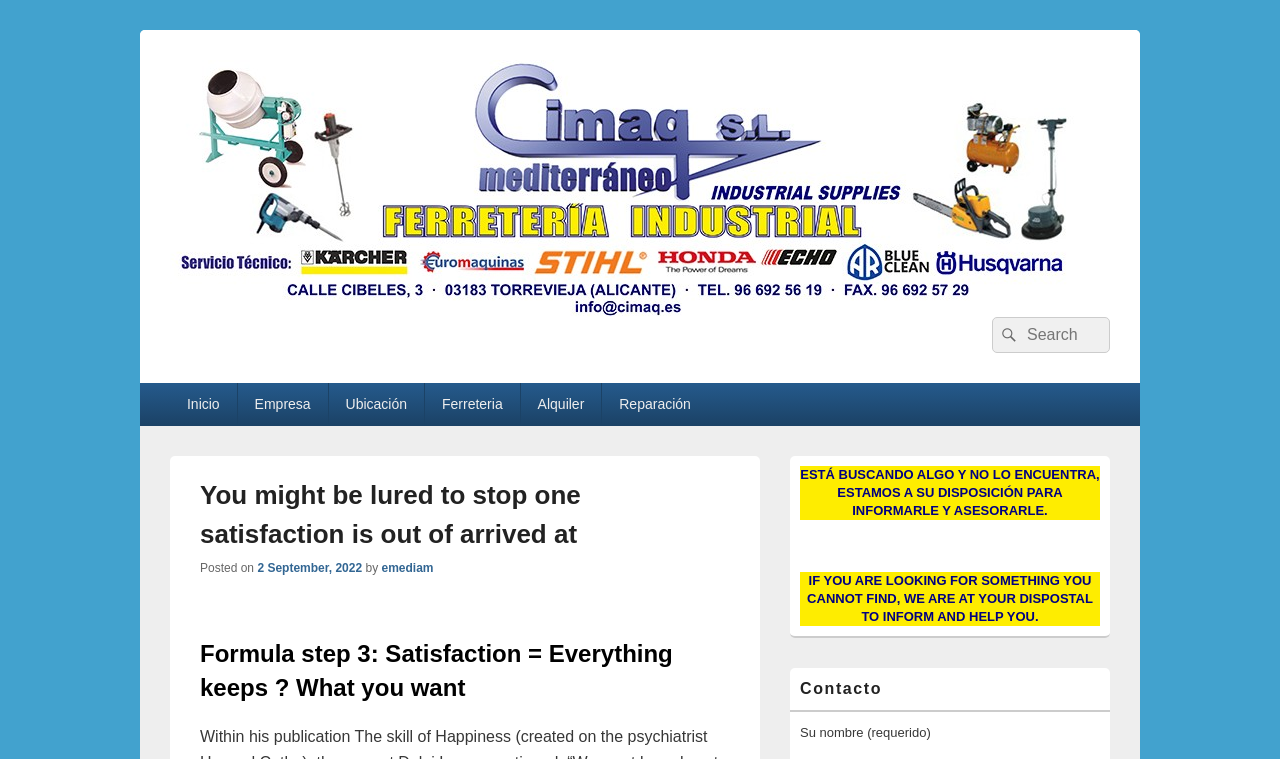Find the bounding box coordinates for the area that should be clicked to accomplish the instruction: "Search for something".

[0.775, 0.418, 0.867, 0.465]